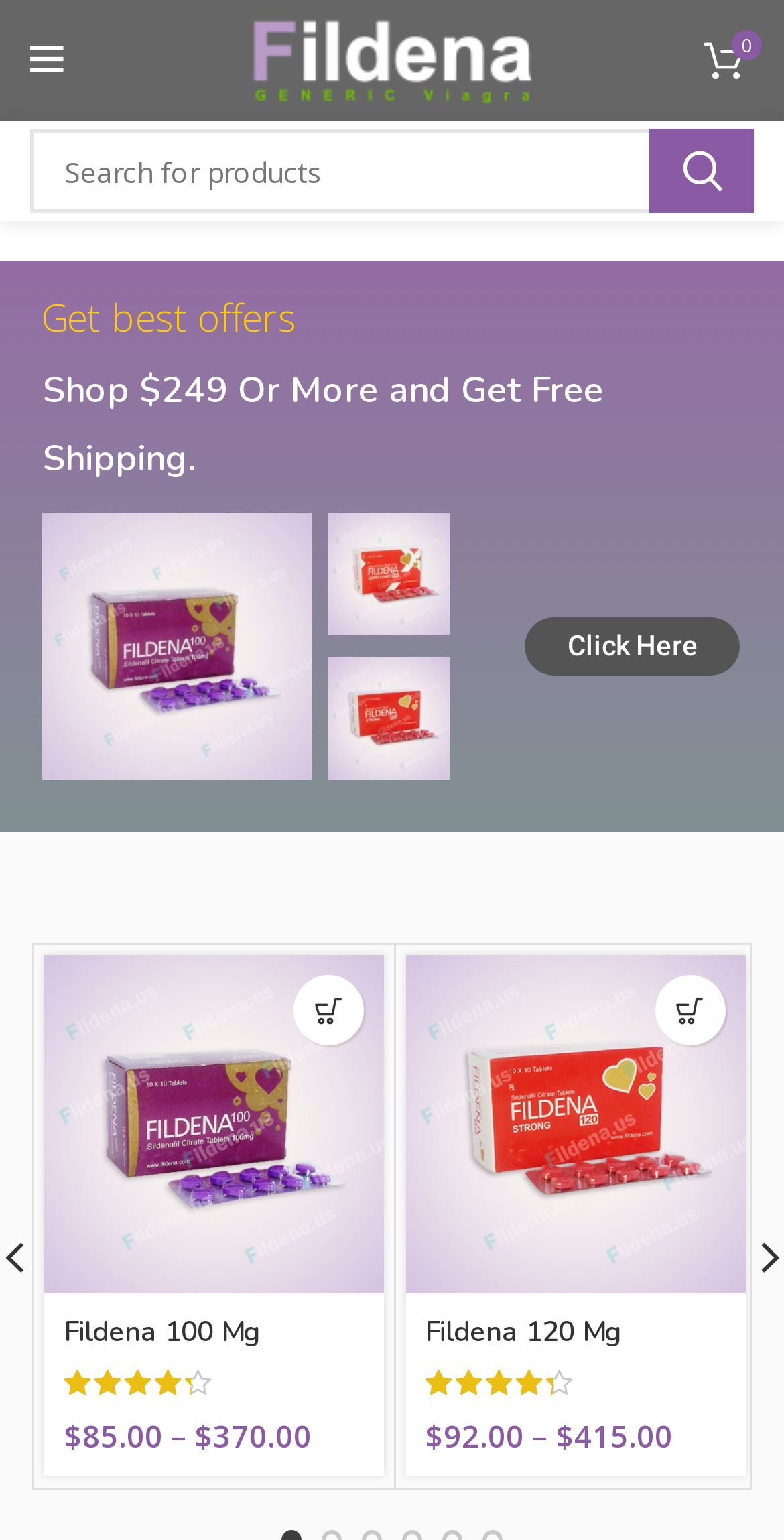What is the rating of Fildena 100 Mg?
Using the visual information, reply with a single word or short phrase.

4.20 out of 5